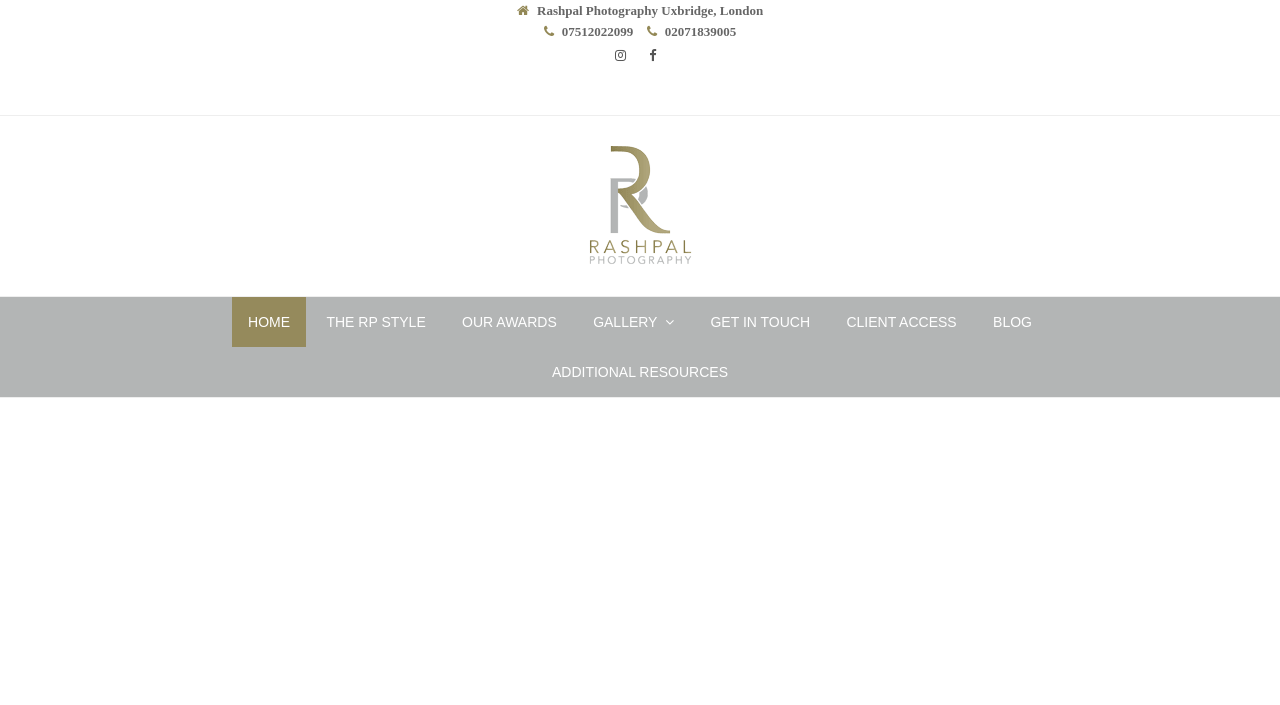Locate the bounding box coordinates of the clickable region necessary to complete the following instruction: "check the awards". Provide the coordinates in the format of four float numbers between 0 and 1, i.e., [left, top, right, bottom].

[0.348, 0.421, 0.448, 0.492]